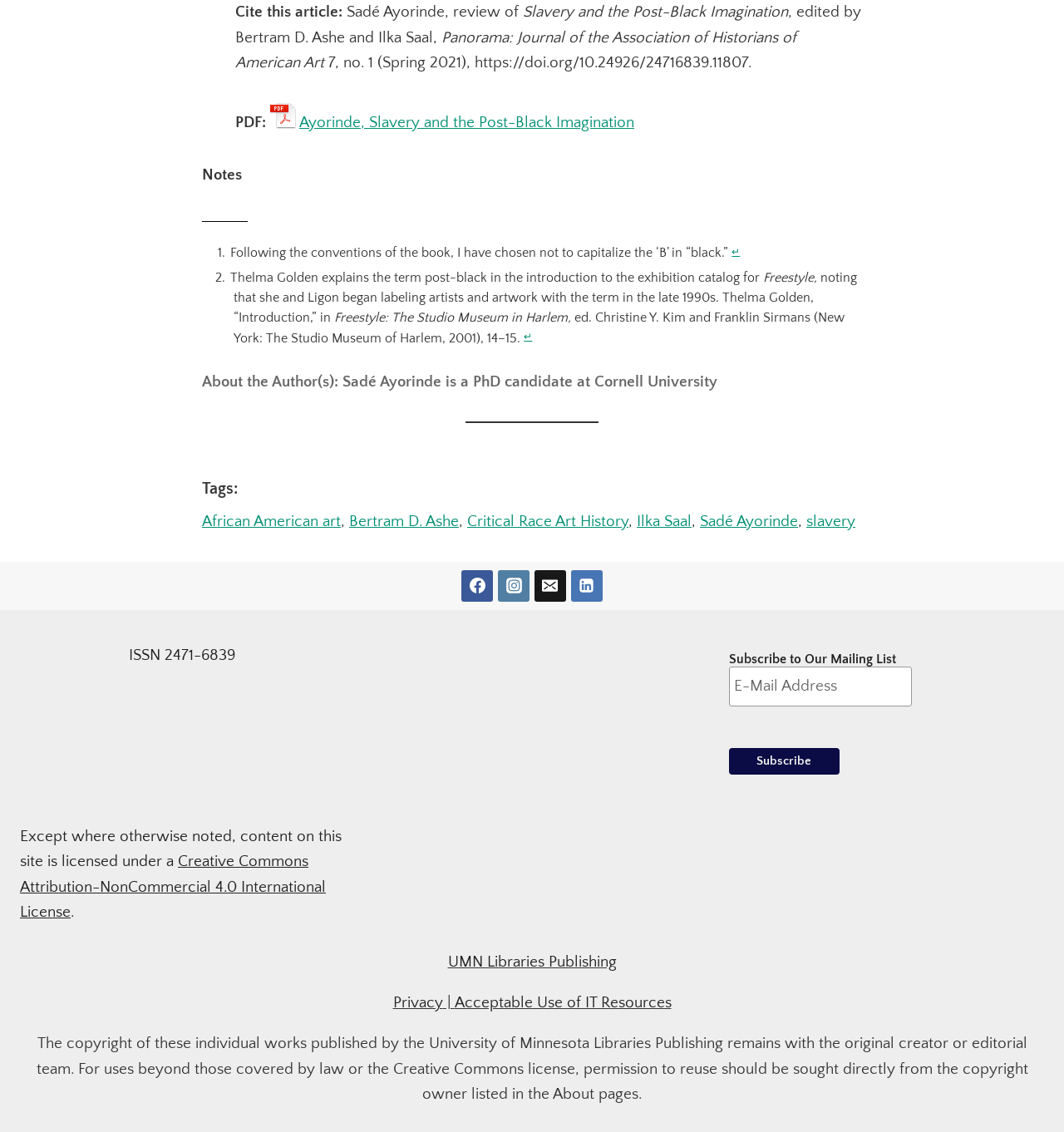What is the title of the article being reviewed?
Analyze the screenshot and provide a detailed answer to the question.

The title of the article being reviewed can be found in the text 'Sadé Ayorinde, review of Slavery and the Post-Black Imagination' which is located at the top of the webpage.